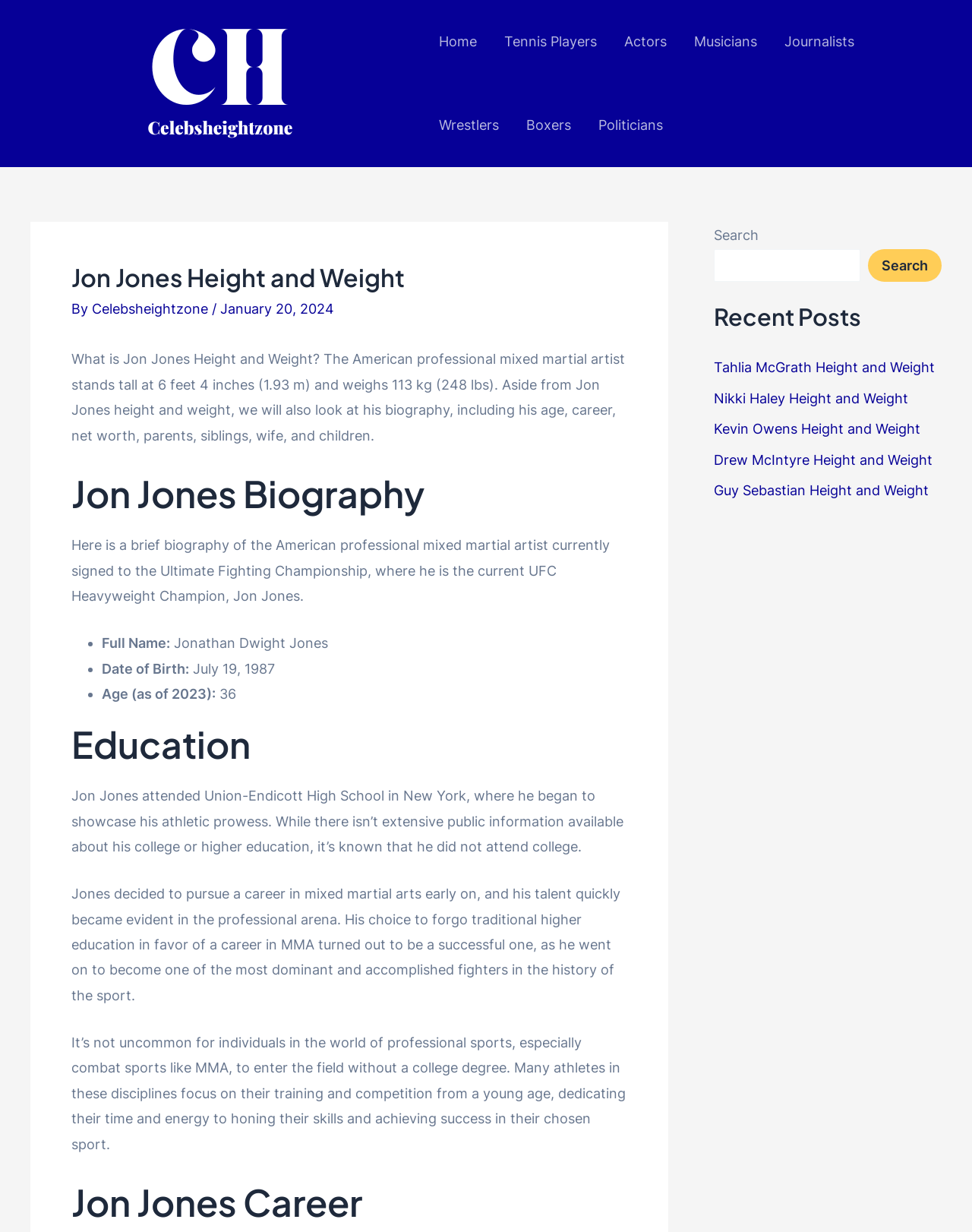Determine the bounding box coordinates for the area you should click to complete the following instruction: "Click on the Celebsheightzone logo".

[0.031, 0.06, 0.422, 0.073]